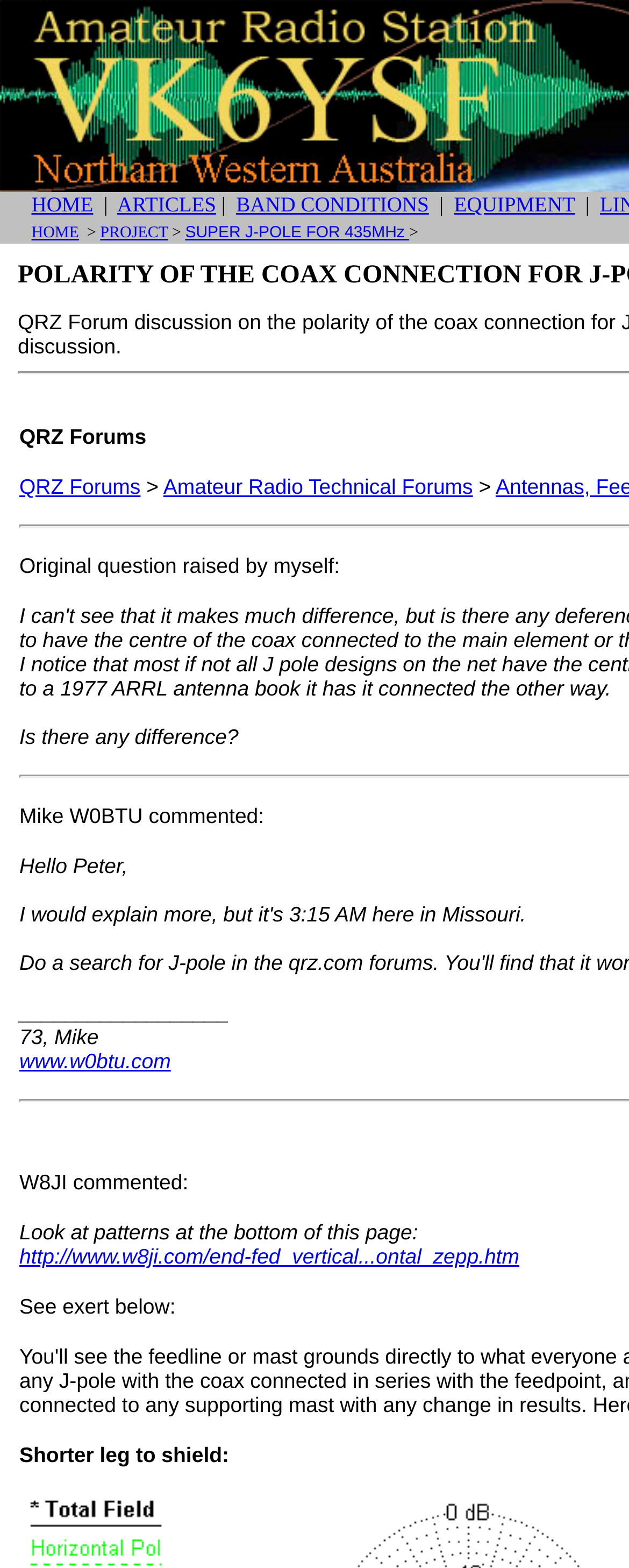Respond to the following question with a brief word or phrase:
How many links are in the top navigation bar?

4